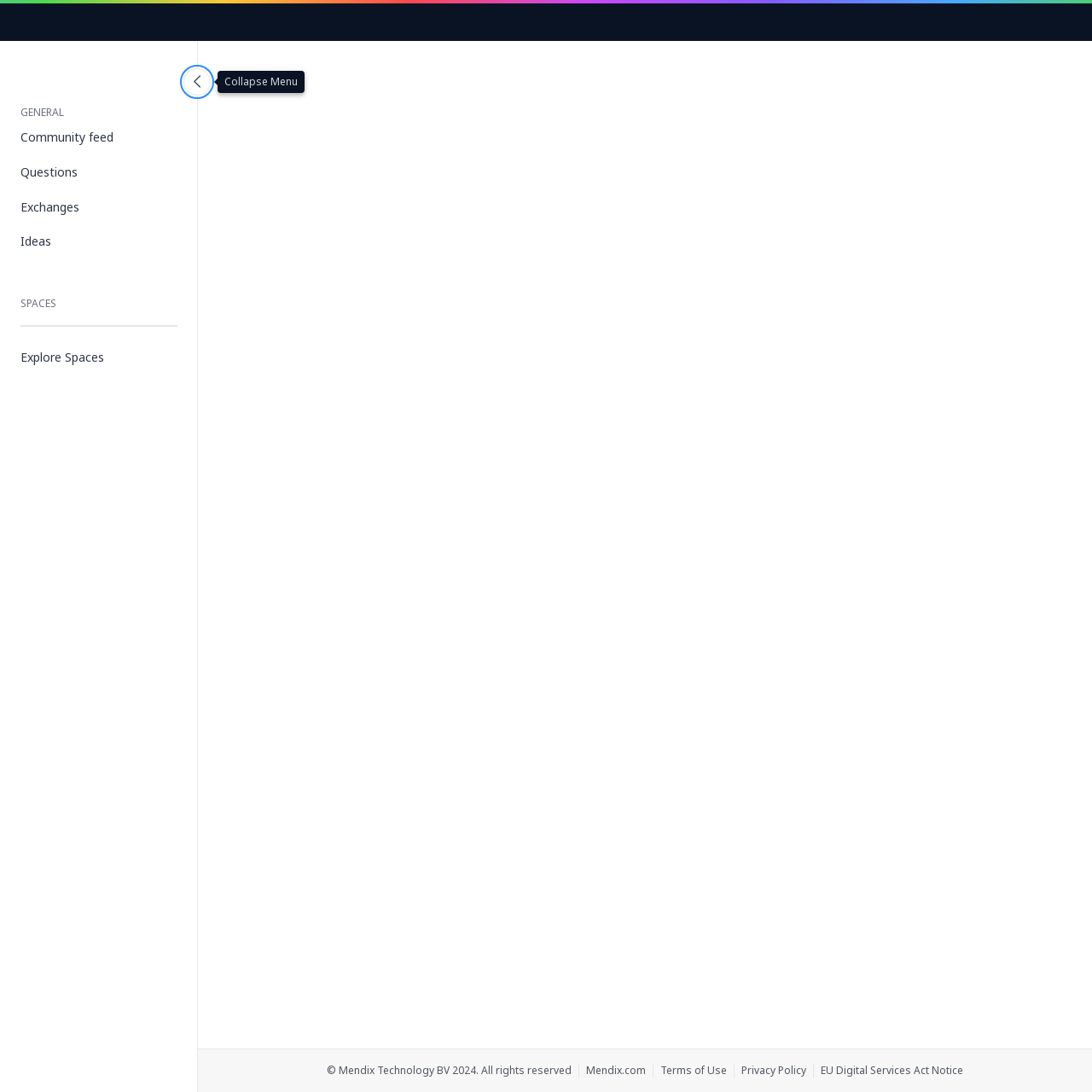Please provide the bounding box coordinates for the element that needs to be clicked to perform the instruction: "Collapse the menu". The coordinates must consist of four float numbers between 0 and 1, formatted as [left, top, right, bottom].

[0.168, 0.062, 0.193, 0.088]